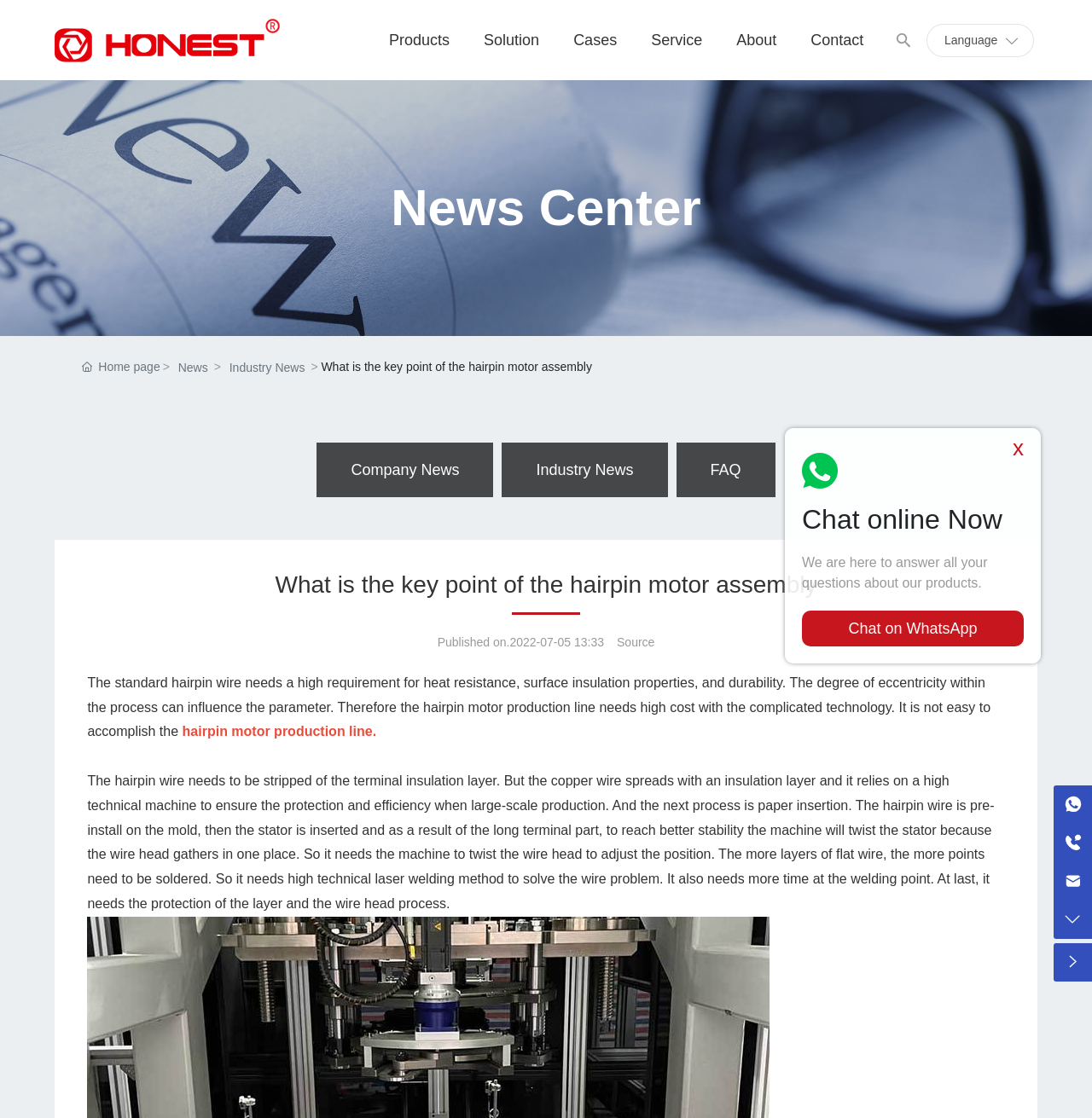Locate the coordinates of the bounding box for the clickable region that fulfills this instruction: "Click on the 'Contact' link".

[0.727, 0.005, 0.806, 0.066]